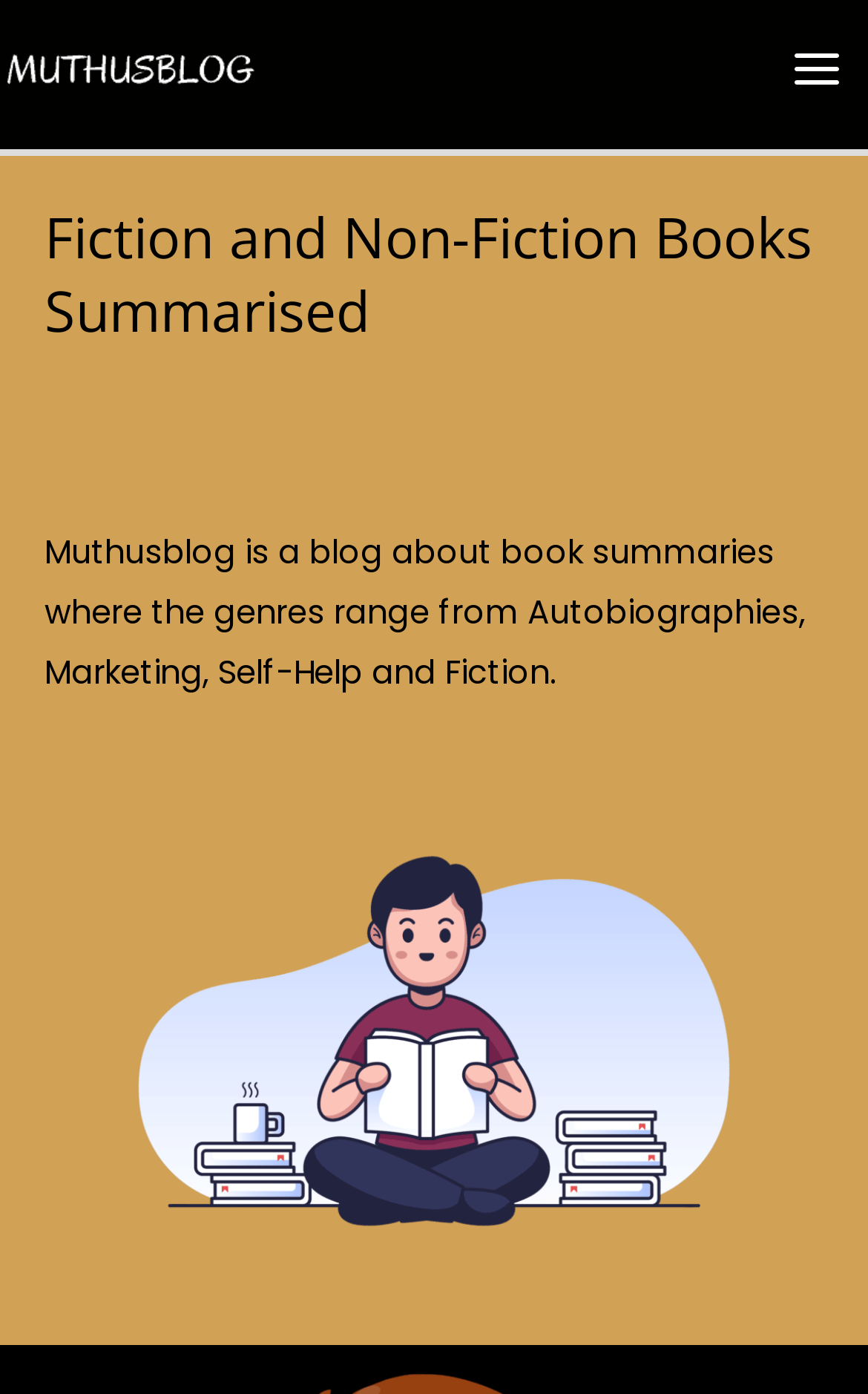What is the main topic of this blog?
Give a detailed response to the question by analyzing the screenshot.

Based on the webpage, I can see that the main topic is book summaries, which is evident from the heading 'Fiction and Non-Fiction Books Summarised' and the static text 'Muthusblog is a blog about book summaries where the genres range from Autobiographies, Marketing, Self-Help and Fiction.'